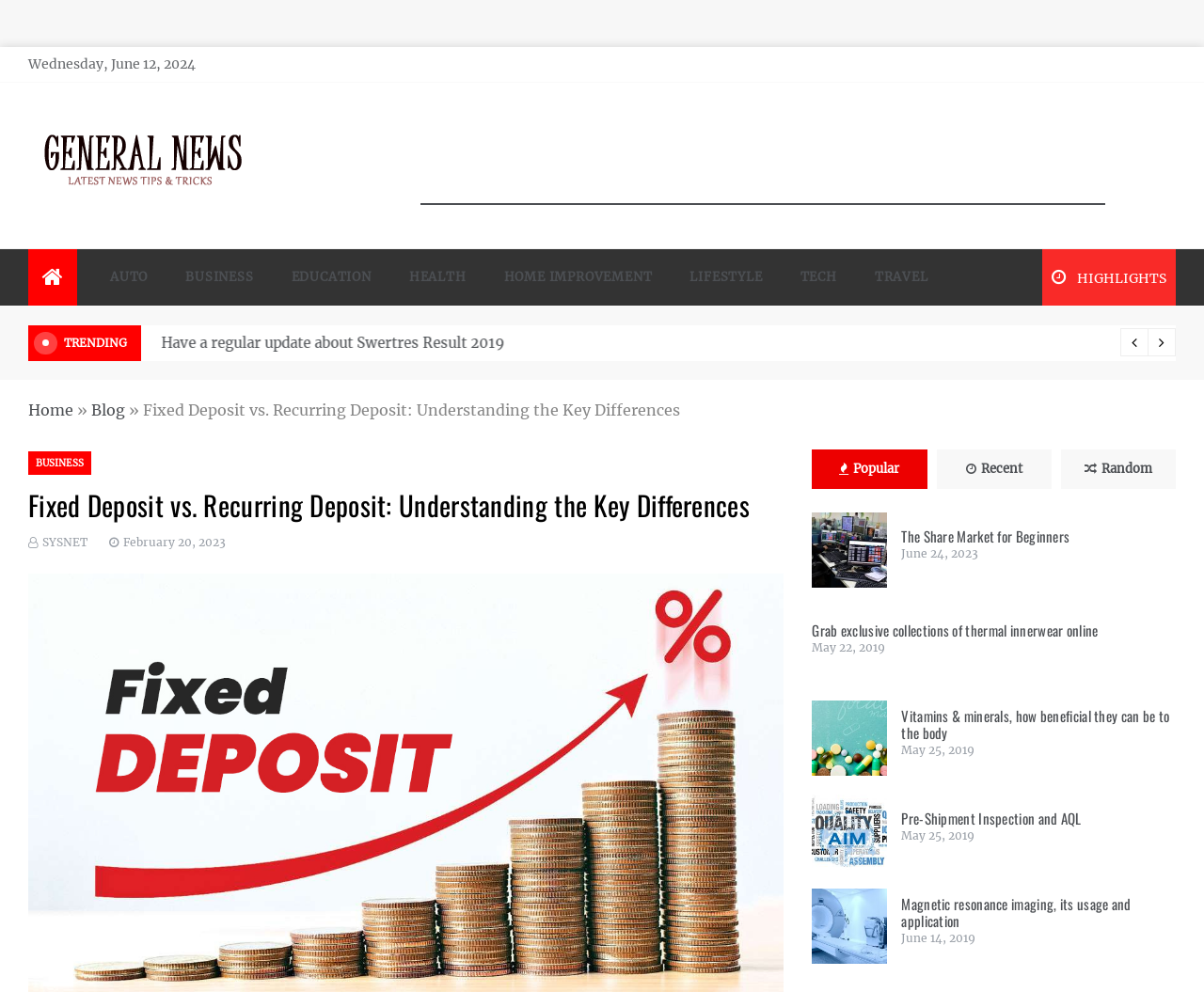Identify the bounding box coordinates for the region to click in order to carry out this instruction: "Click on the 'Popular' button". Provide the coordinates using four float numbers between 0 and 1, formatted as [left, top, right, bottom].

[0.674, 0.453, 0.77, 0.493]